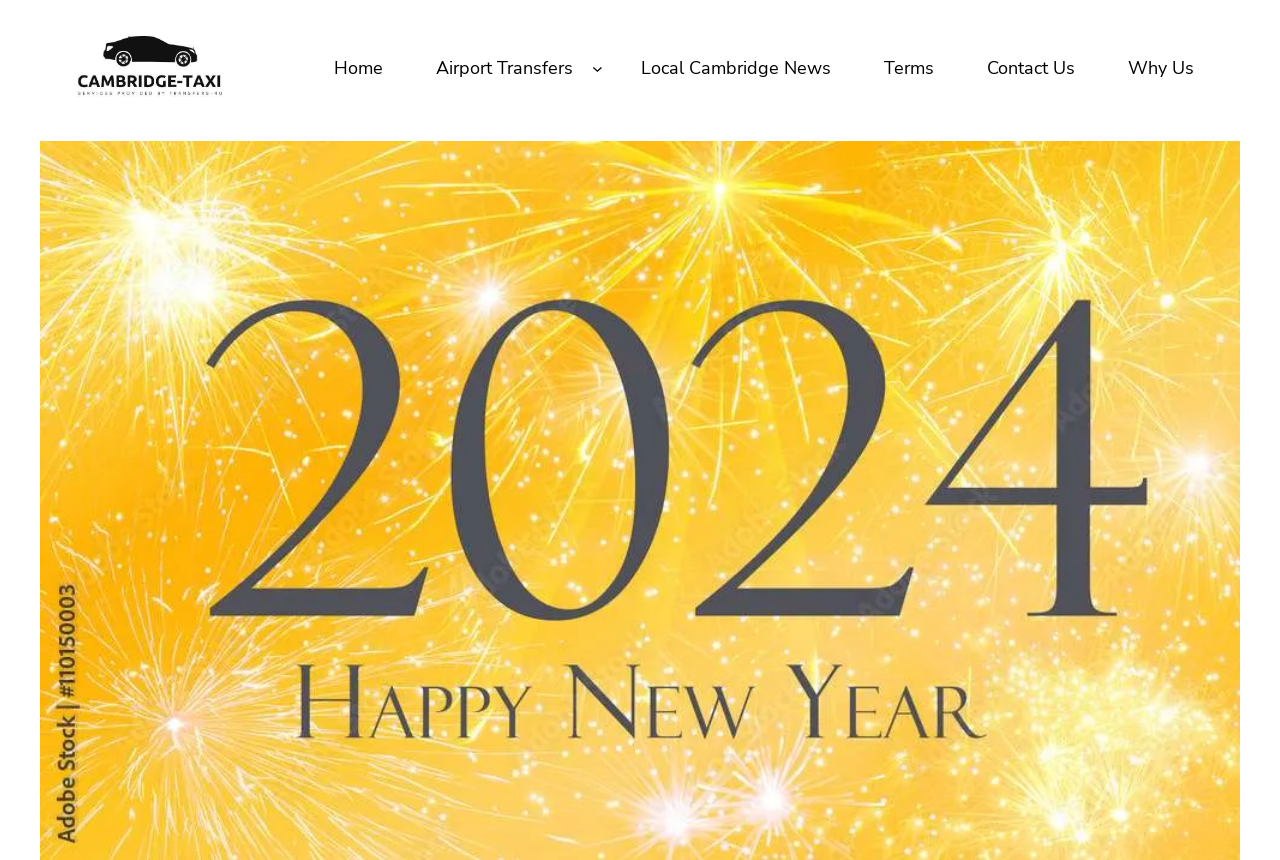Analyze the image and give a detailed response to the question:
What is the first navigation link in the header?

The first navigation link in the header is 'Home', which is located at the top left corner of the header section, with a bounding box coordinate of [0.25, 0.052, 0.311, 0.106].